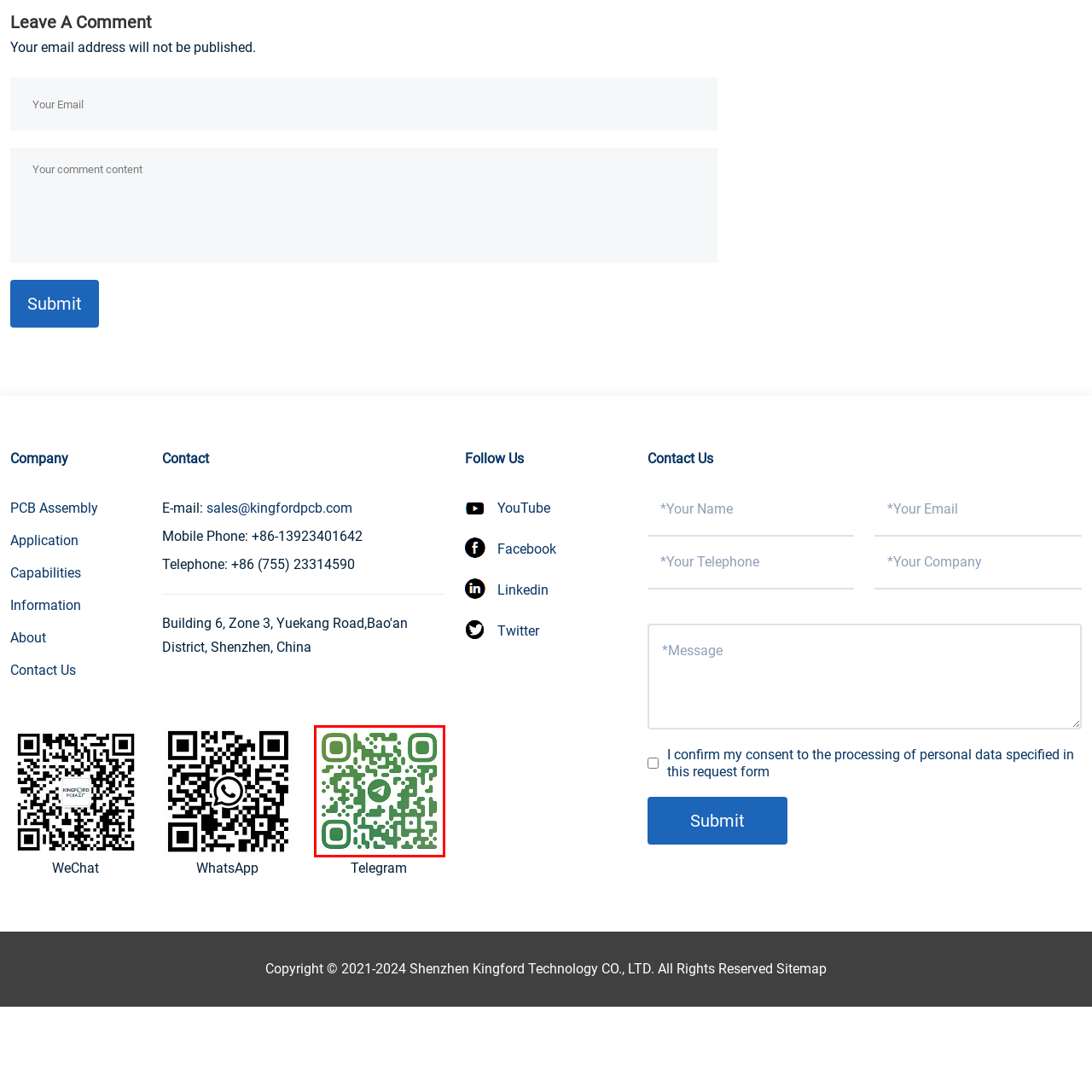Identify the subject within the red bounding box and respond to the following question in a single word or phrase:
What type of entities can benefit from using this QR code?

Businesses and organizations